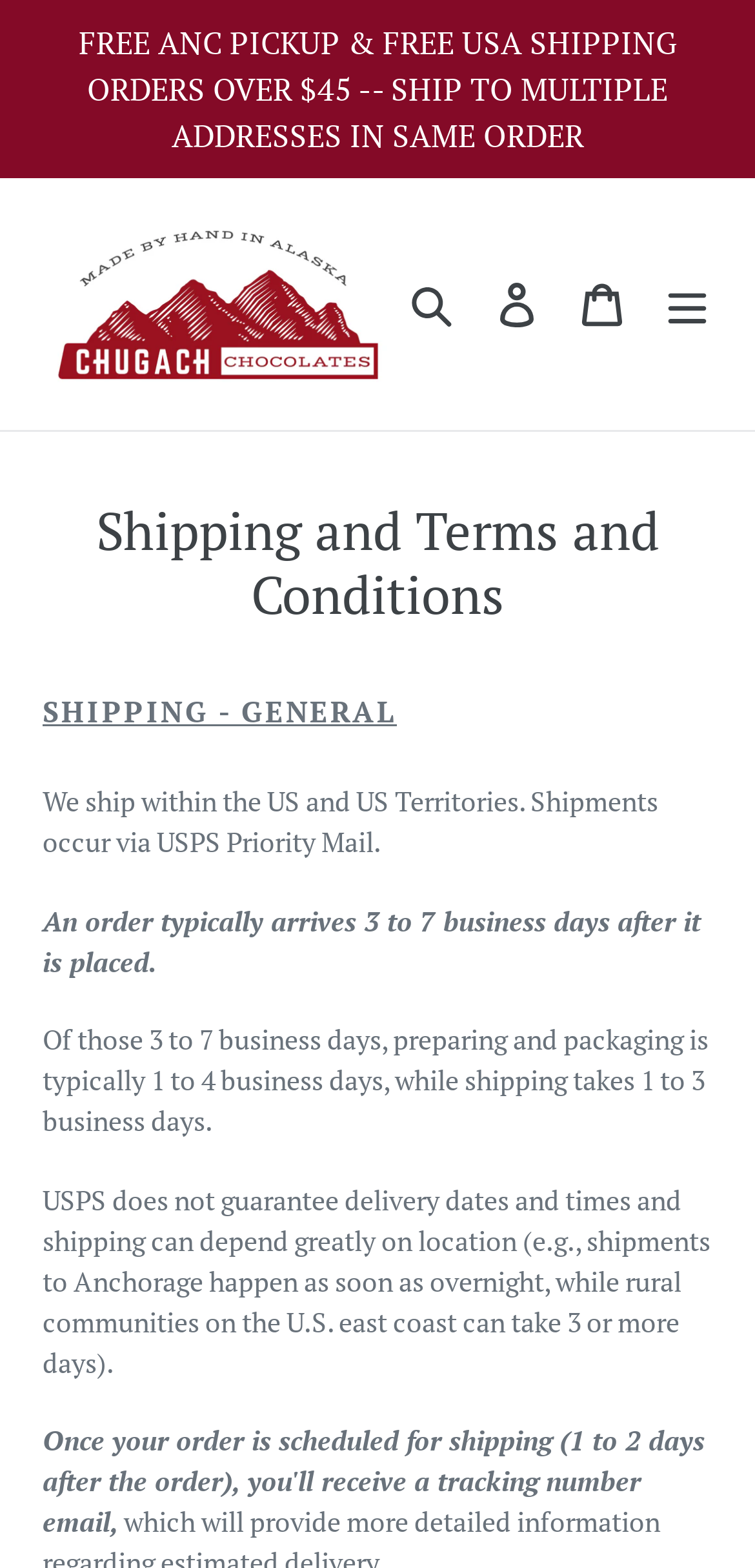Offer a detailed account of what is visible on the webpage.

The webpage is about shipping and terms and conditions for Chugach Chocolates. At the top, there is a prominent announcement about free ANC pickup and free USA shipping for orders over $45, with the option to ship to multiple addresses in the same order. Below this, there is a logo of Chugach Chocolates, which is also a link, followed by a search button, links to log in and cart, and a menu button.

The main content of the page is divided into sections, with headings "Shipping and Terms and Conditions" and "SHIPPING - GENERAL" at the top. The first section of text explains that the company ships within the US and US Territories via USPS Priority Mail, and that an order typically arrives 3 to 7 business days after it is placed. The following sections provide more details about the shipping process, including the time it takes to prepare and package orders, and the fact that USPS does not guarantee delivery dates and times.